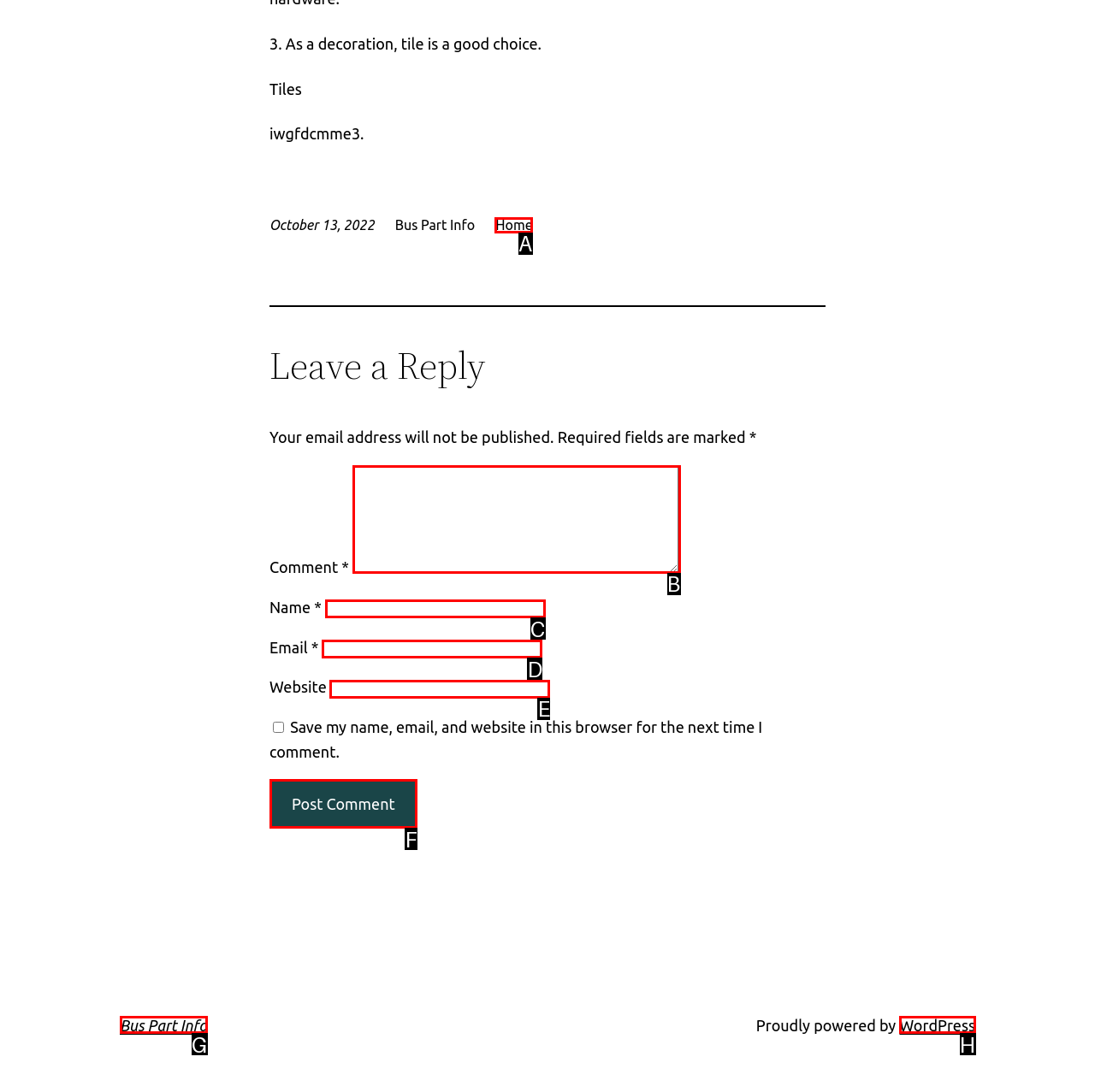Specify the letter of the UI element that should be clicked to achieve the following: Click the 'Home' link
Provide the corresponding letter from the choices given.

A